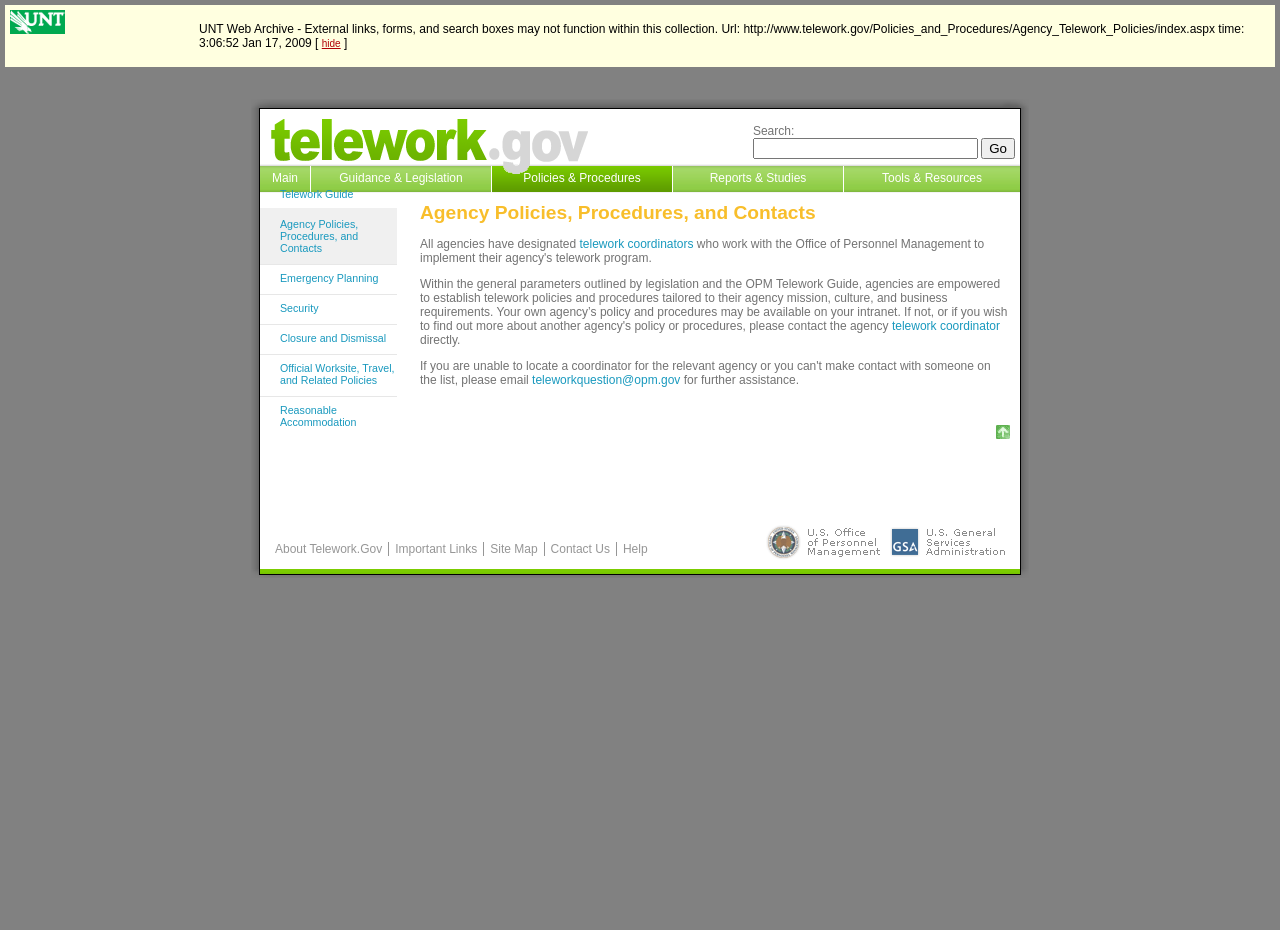Locate the bounding box coordinates of the segment that needs to be clicked to meet this instruction: "Go to Agency Policies, Procedures, and Contacts".

[0.211, 0.234, 0.31, 0.284]